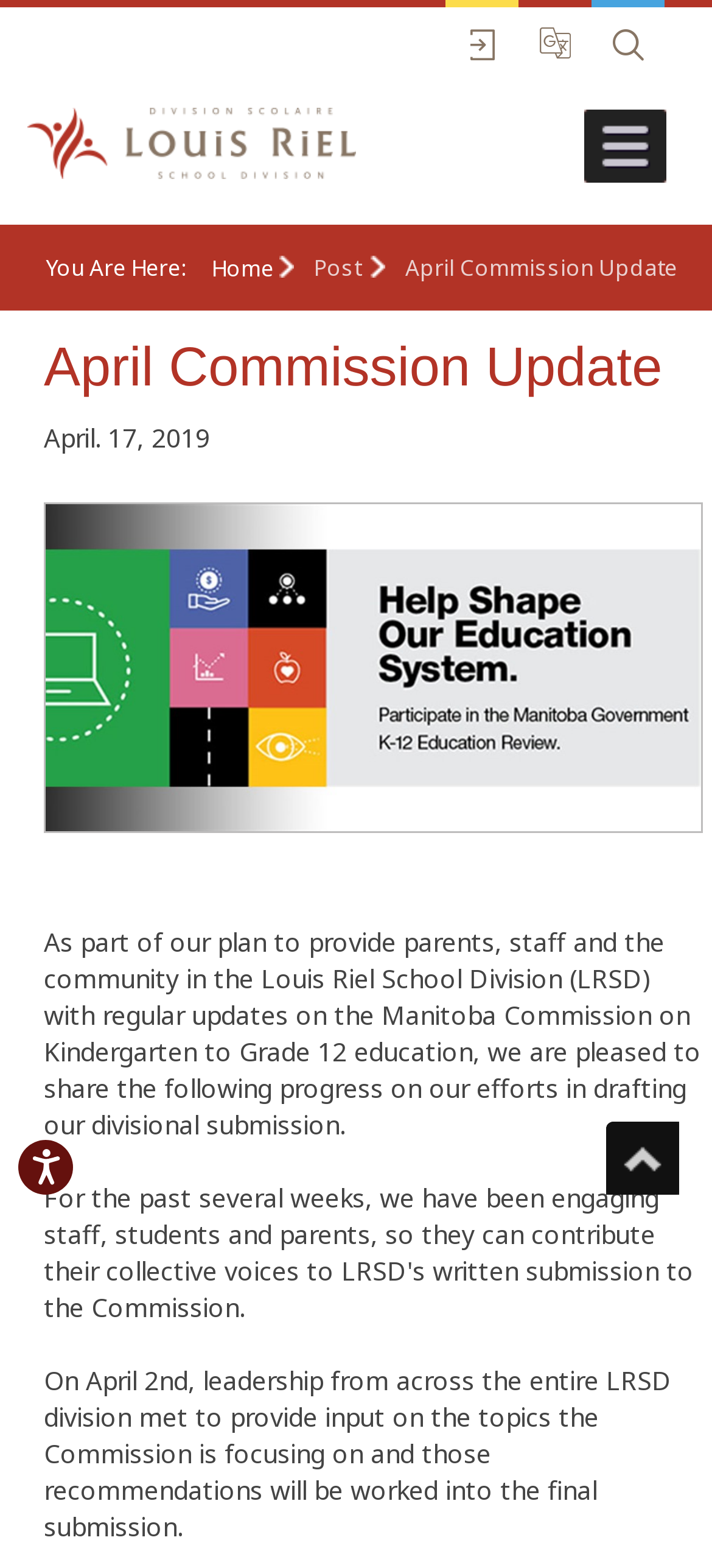Please find the bounding box coordinates of the element that must be clicked to perform the given instruction: "Open accessibility options". The coordinates should be four float numbers from 0 to 1, i.e., [left, top, right, bottom].

[0.026, 0.727, 0.103, 0.762]